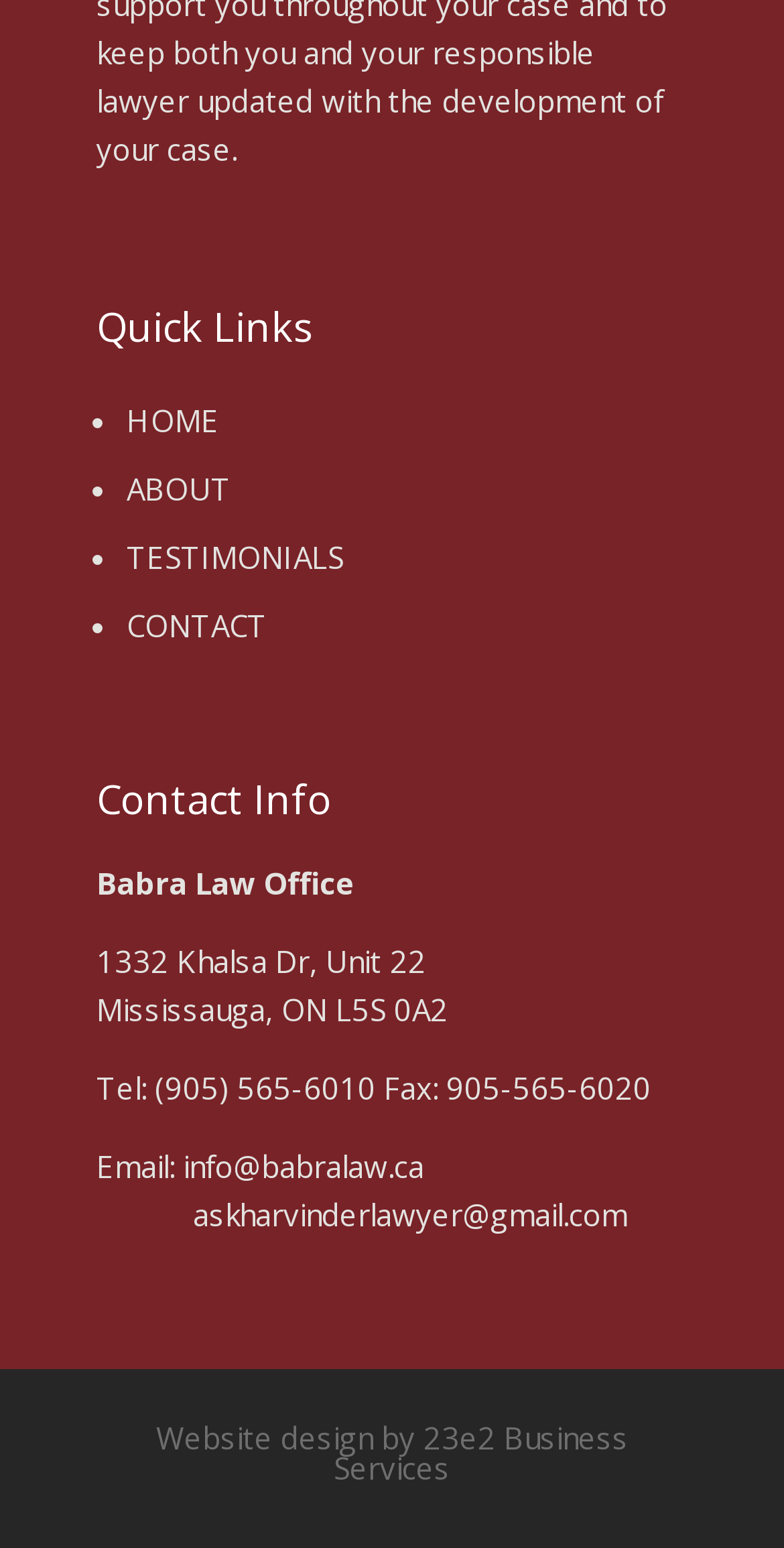Pinpoint the bounding box coordinates of the area that should be clicked to complete the following instruction: "call (905) 565-6010". The coordinates must be given as four float numbers between 0 and 1, i.e., [left, top, right, bottom].

[0.197, 0.689, 0.479, 0.715]